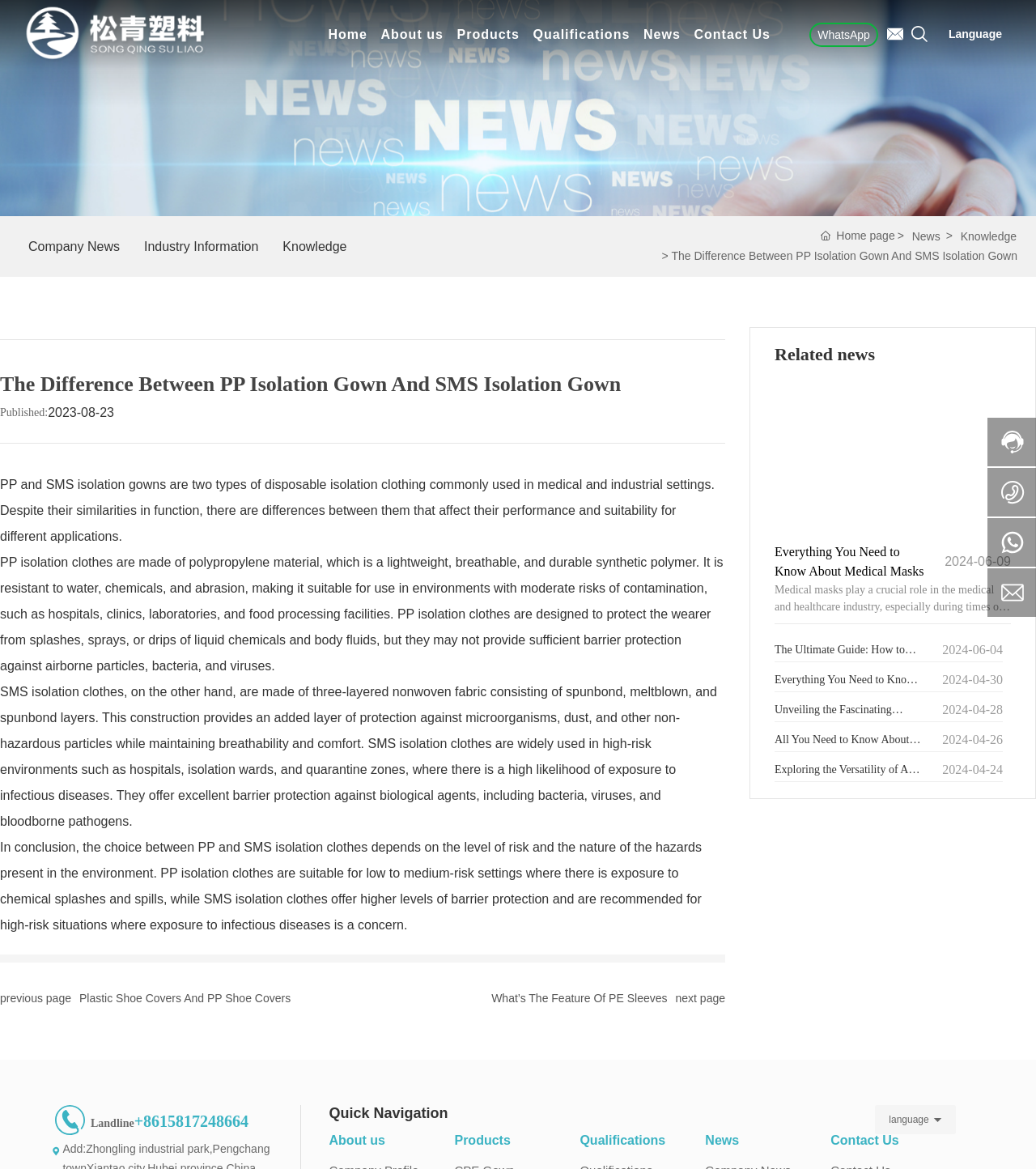Please identify the bounding box coordinates of the element's region that I should click in order to complete the following instruction: "Learn about the company profile". The bounding box coordinates consist of four float numbers between 0 and 1, i.e., [left, top, right, bottom].

[0.109, 0.139, 0.202, 0.151]